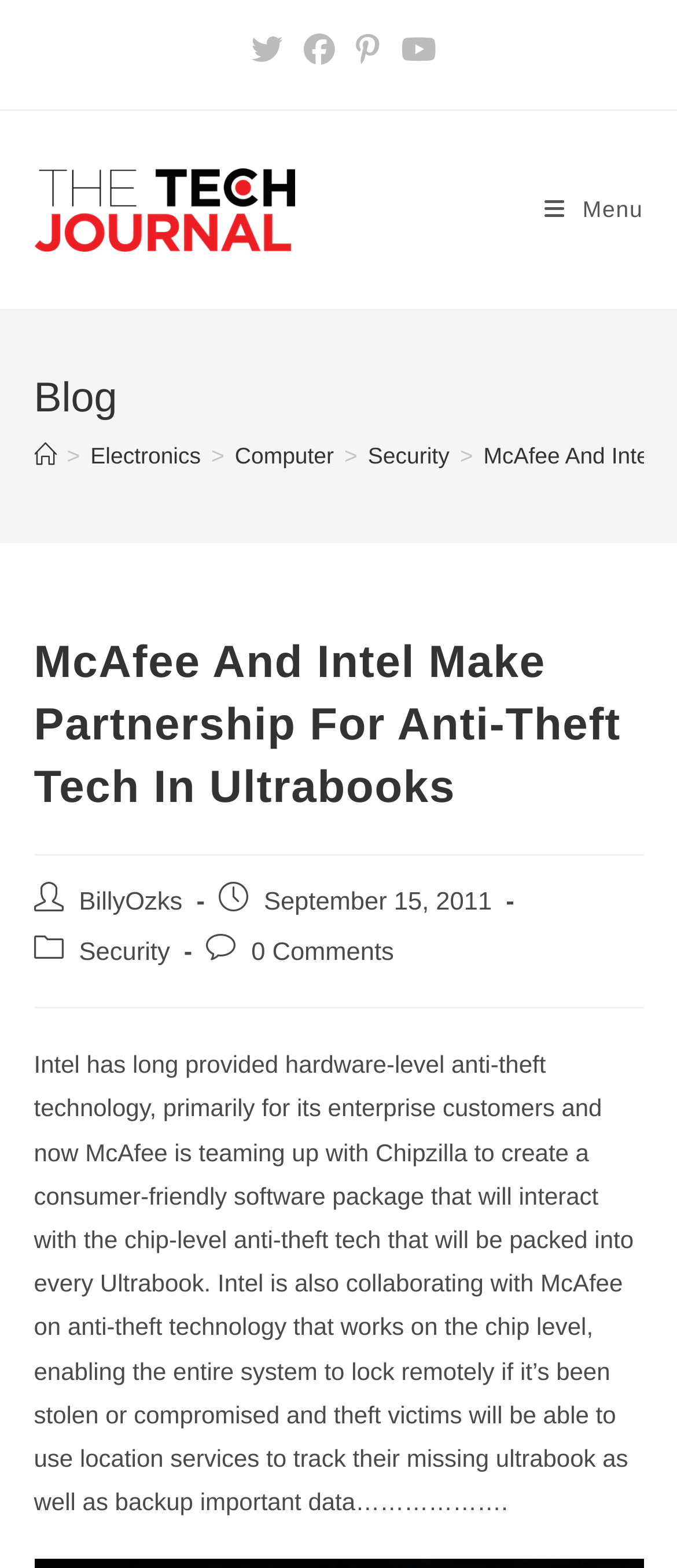Please determine the bounding box coordinates of the element to click in order to execute the following instruction: "Click on Facebook link". The coordinates should be four float numbers between 0 and 1, specified as [left, top, right, bottom].

[0.433, 0.022, 0.51, 0.042]